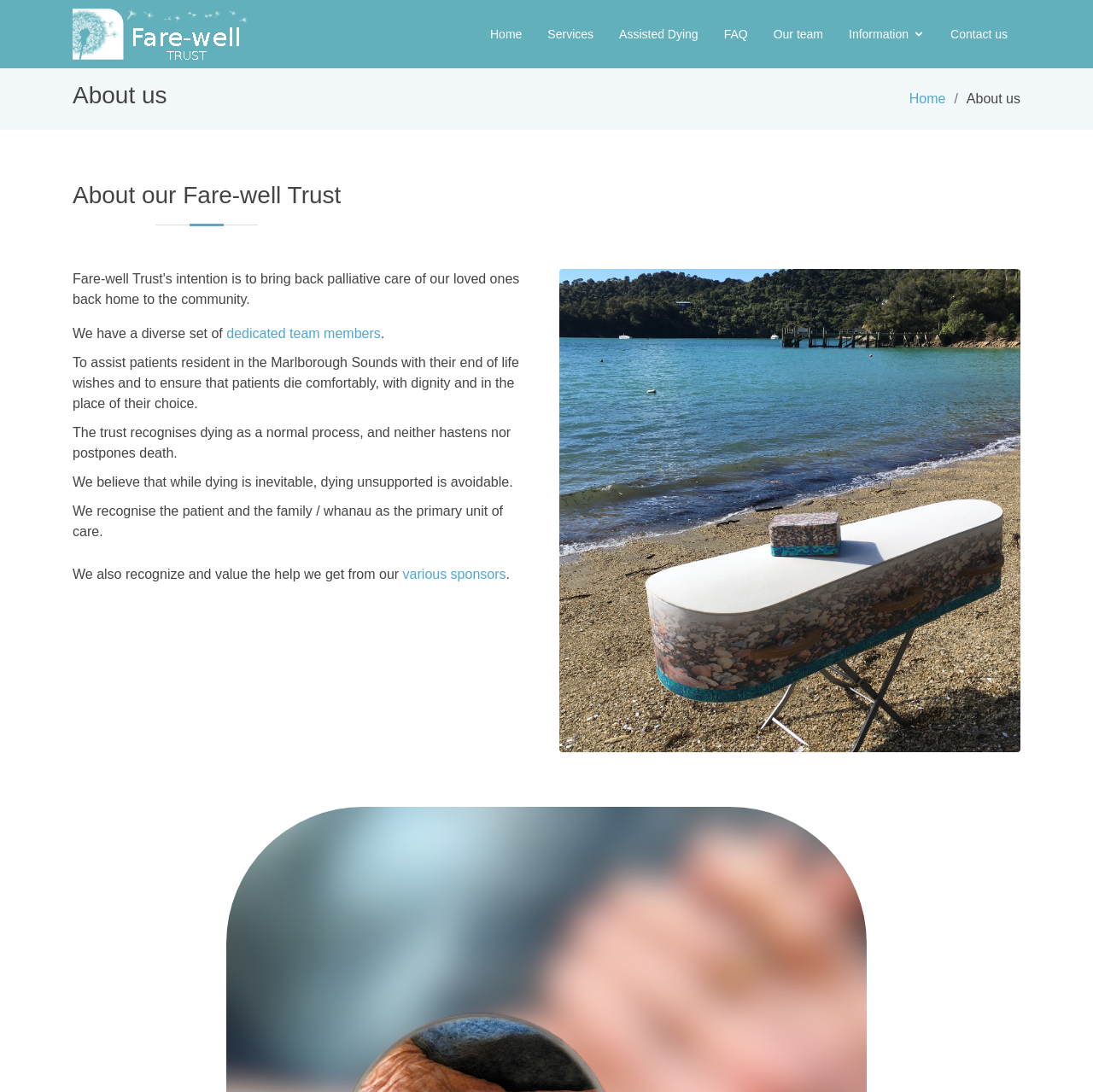Who does the trust recognize as the primary unit of care?
Answer the question using a single word or phrase, according to the image.

Patient and family/whanau